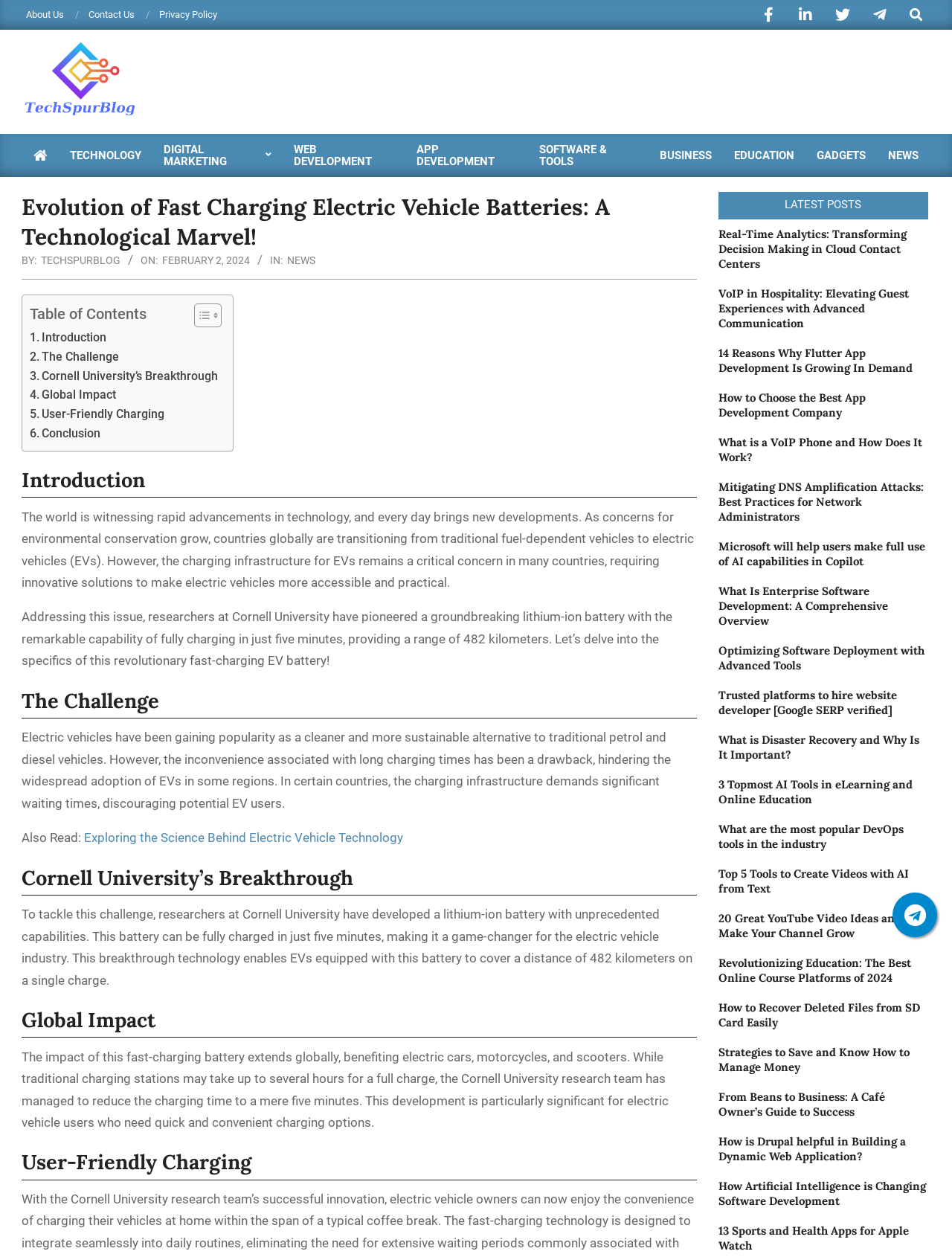What is the name of the university mentioned in the article?
Carefully analyze the image and provide a detailed answer to the question.

The name of the university can be found in the section 'Cornell University’s Breakthrough' which mentions that researchers at Cornell University have developed a lithium-ion battery with unprecedented capabilities.